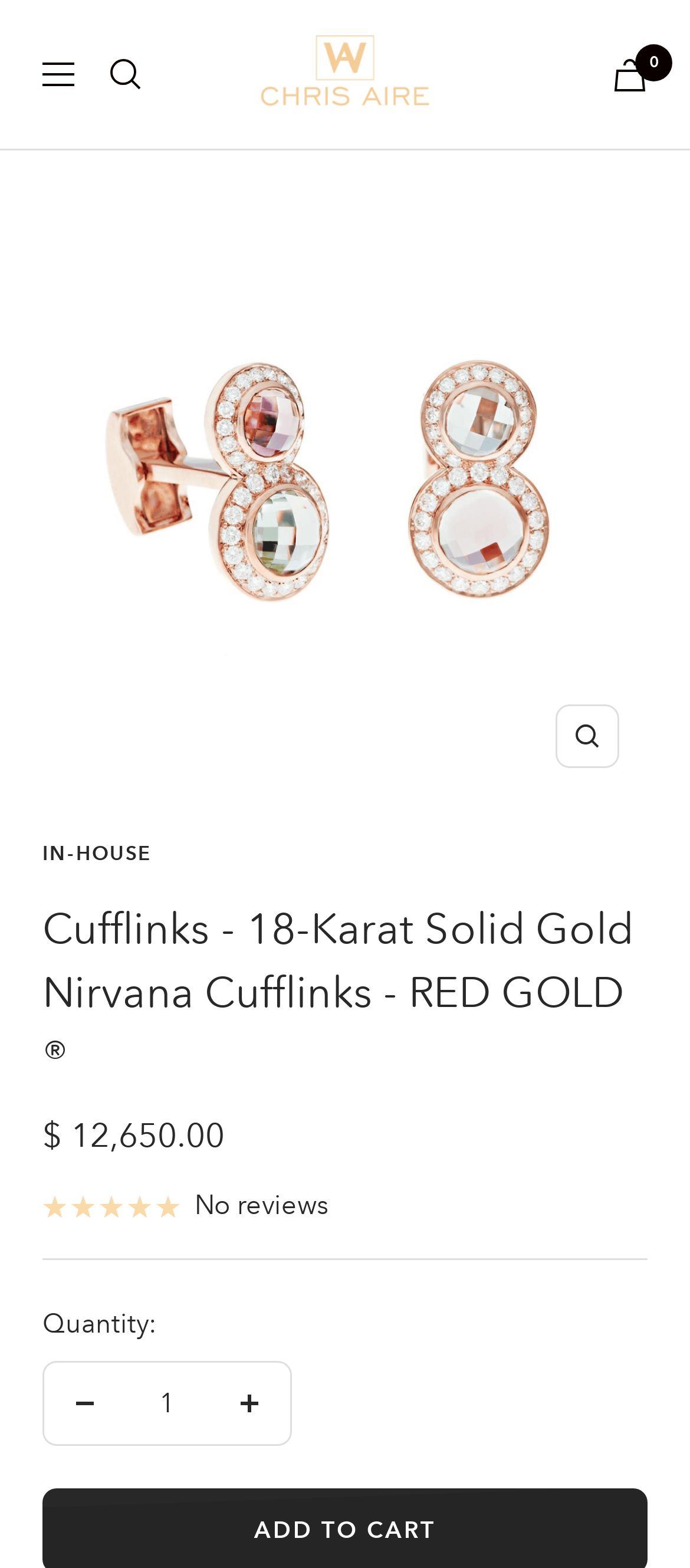Highlight the bounding box coordinates of the element you need to click to perform the following instruction: "Search for something."

[0.159, 0.037, 0.205, 0.058]